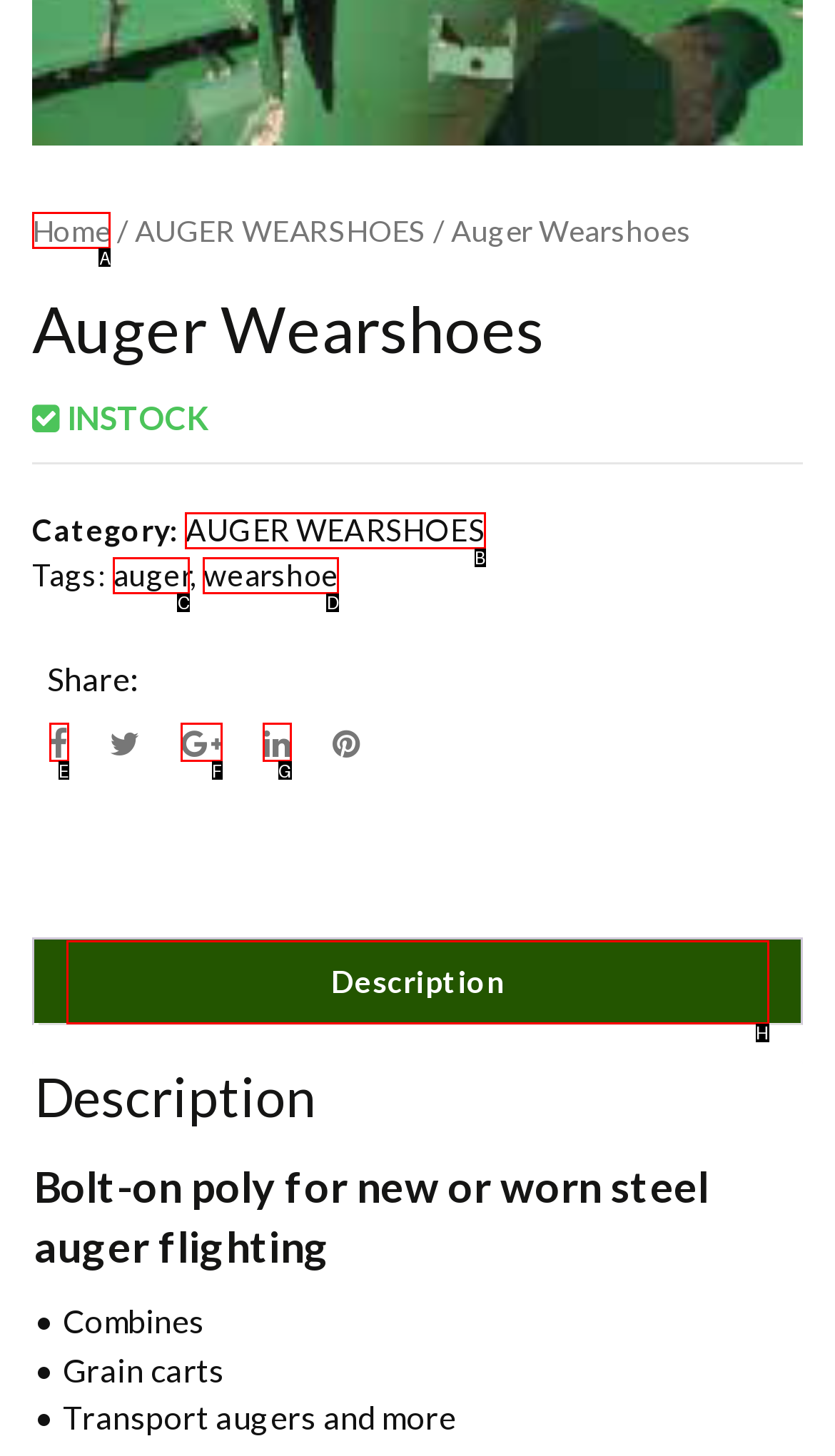Based on the description: title="Share on LinkedIn", find the HTML element that matches it. Provide your answer as the letter of the chosen option.

G